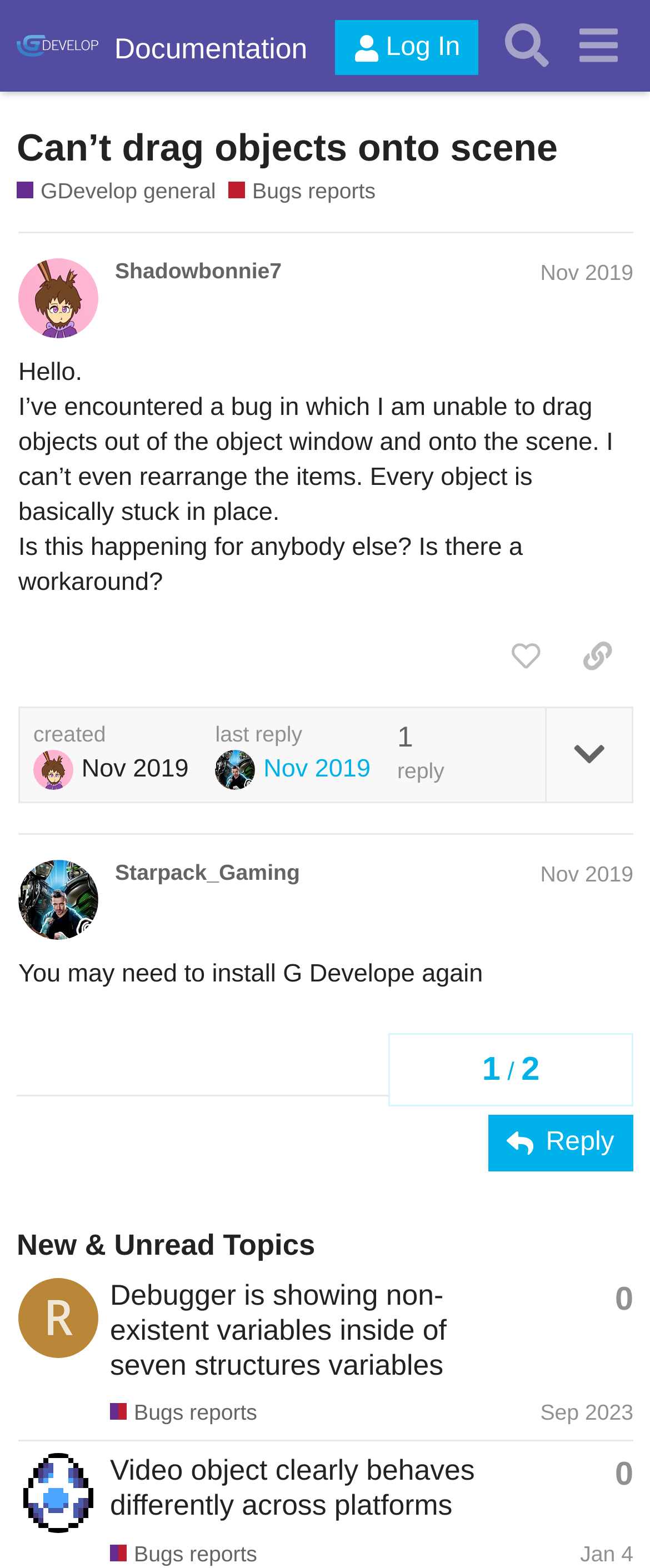Locate the bounding box coordinates of the element I should click to achieve the following instruction: "View the topic details".

[0.838, 0.451, 0.972, 0.512]